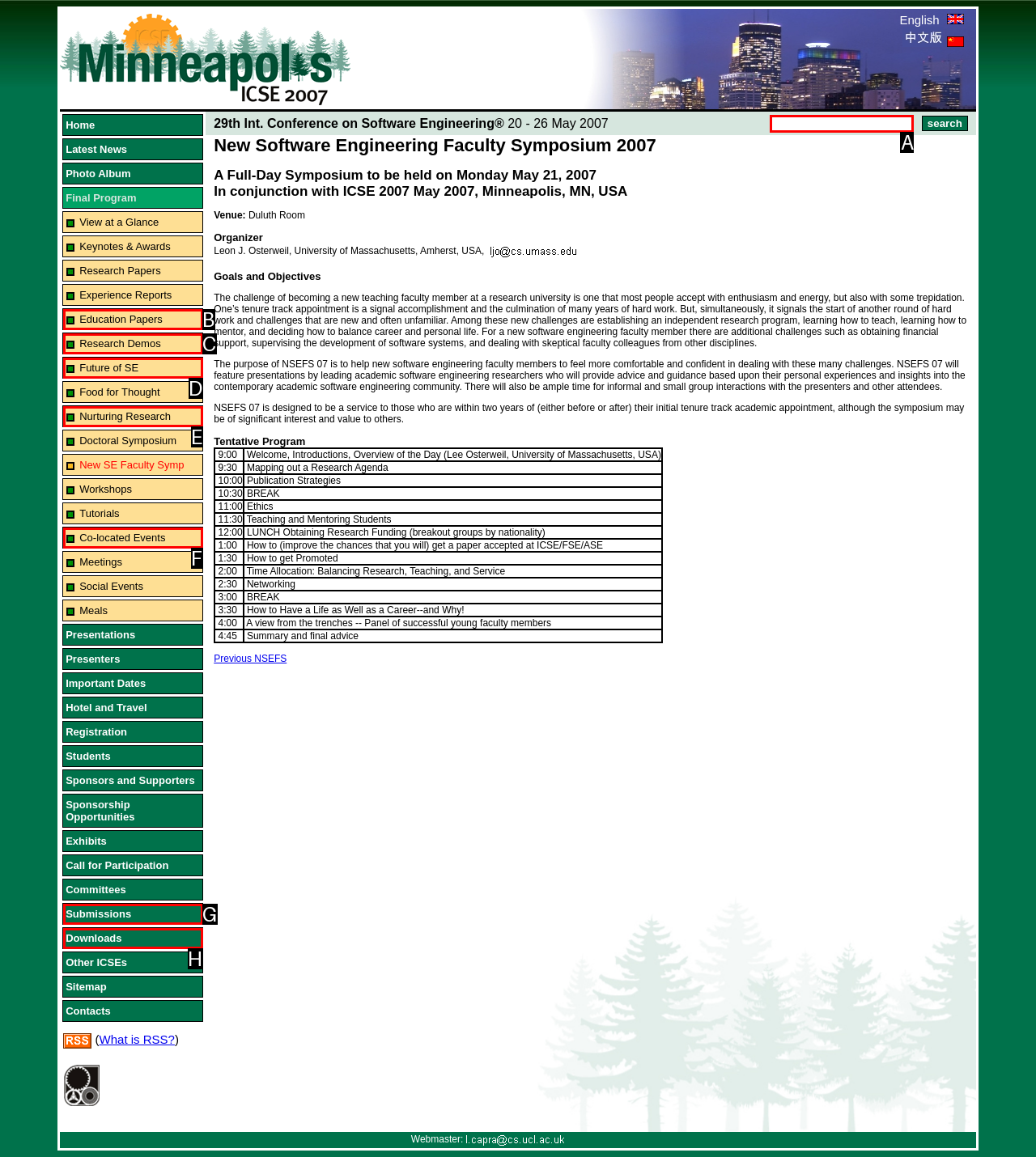Determine which HTML element matches the given description: Nurturing Research. Provide the corresponding option's letter directly.

E